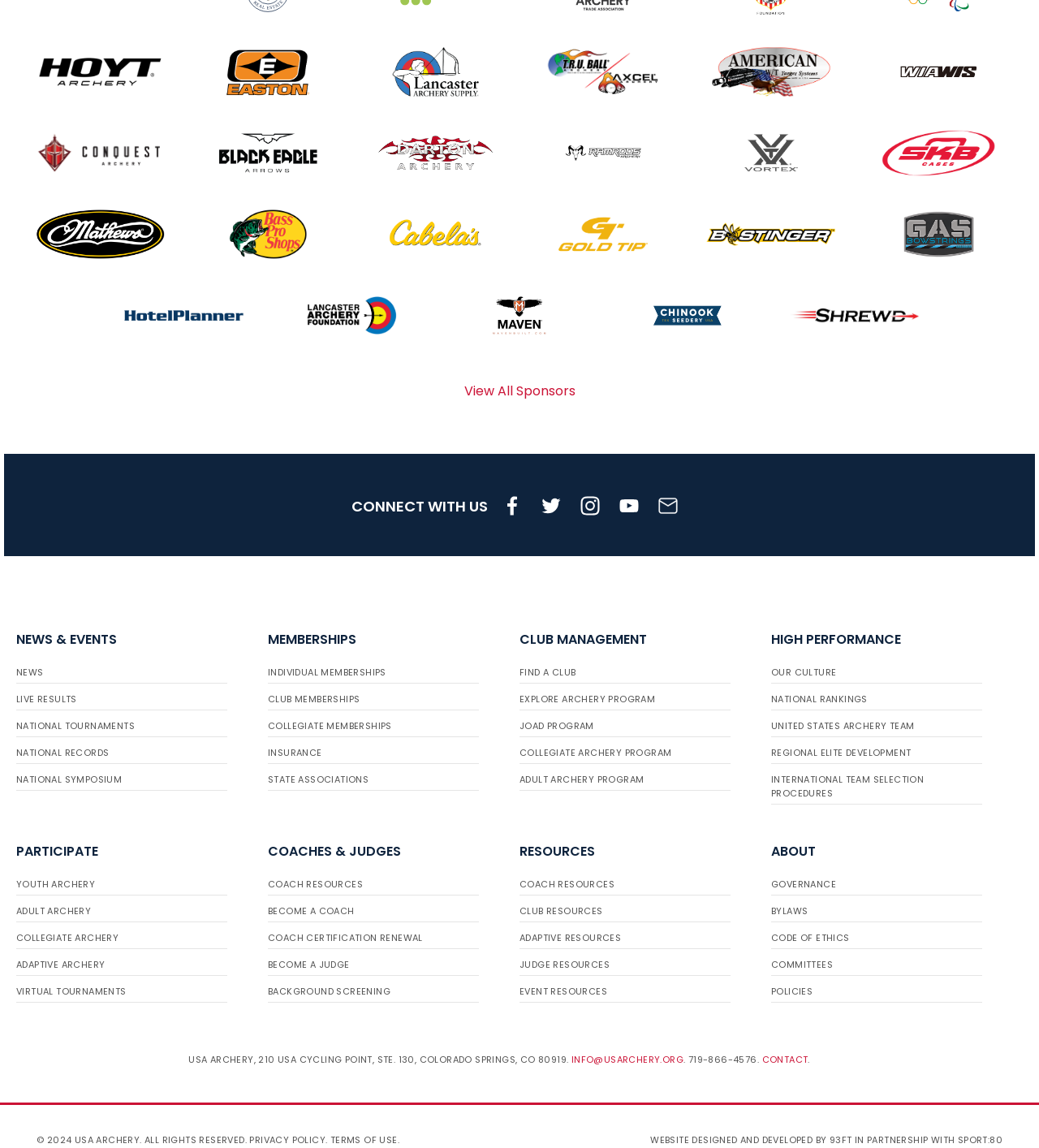Pinpoint the bounding box coordinates of the area that should be clicked to complete the following instruction: "Read the latest news". The coordinates must be given as four float numbers between 0 and 1, i.e., [left, top, right, bottom].

[0.016, 0.577, 0.219, 0.595]